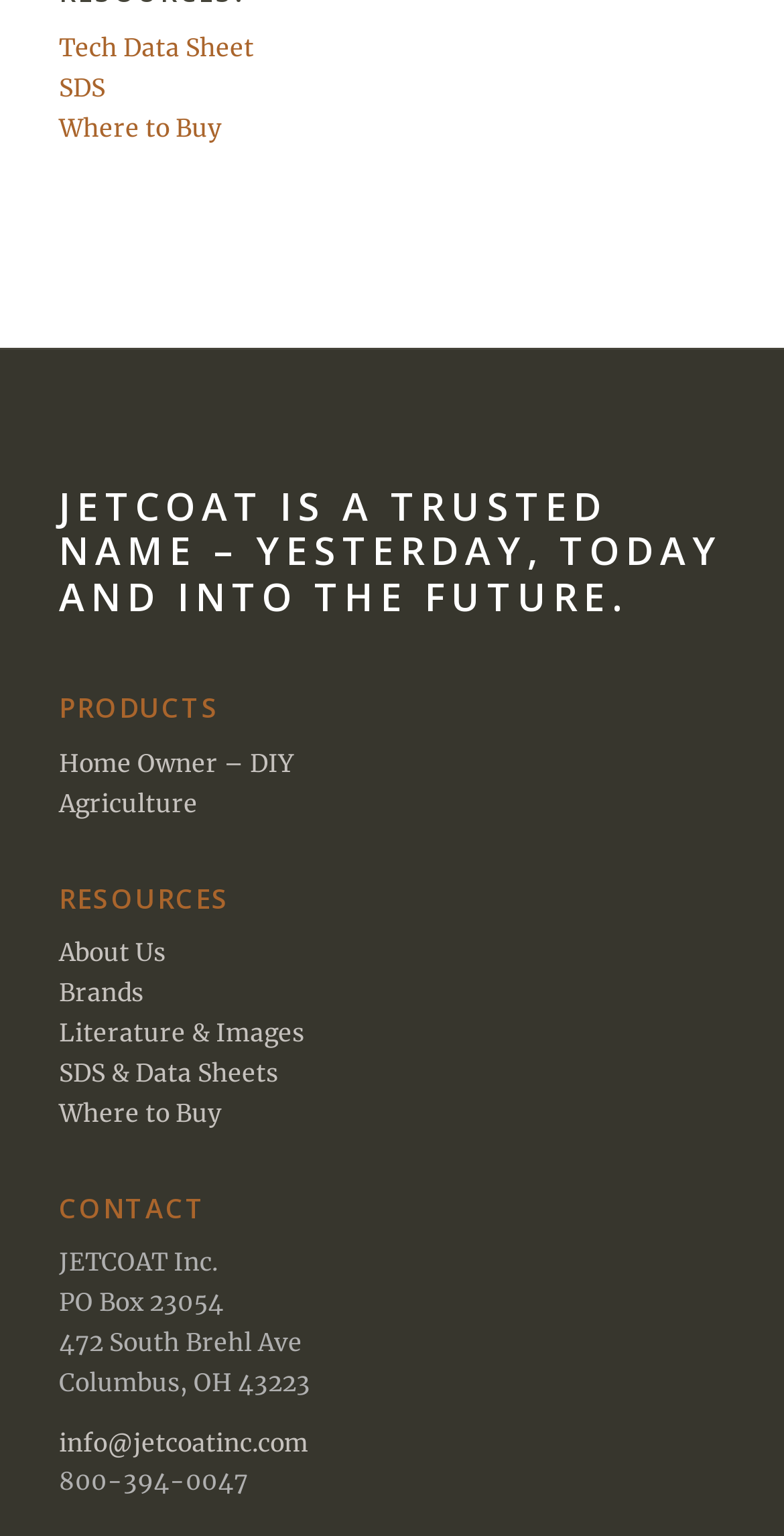What is the address of the company? Examine the screenshot and reply using just one word or a brief phrase.

472 South Brehl Ave, Columbus, OH 43223